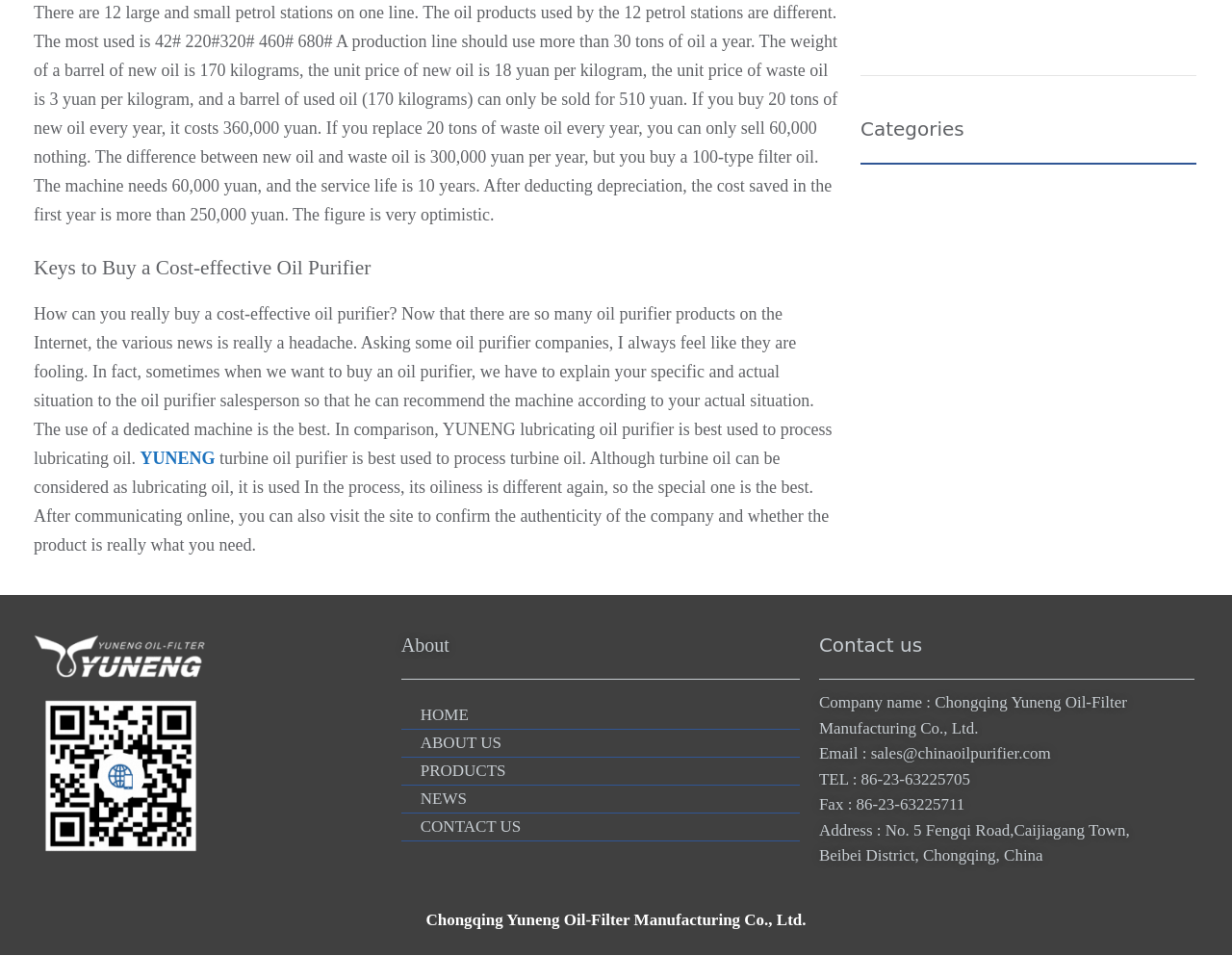Please predict the bounding box coordinates (top-left x, top-left y, bottom-right x, bottom-right y) for the UI element in the screenshot that fits the description: ABOUT US

[0.326, 0.764, 0.649, 0.792]